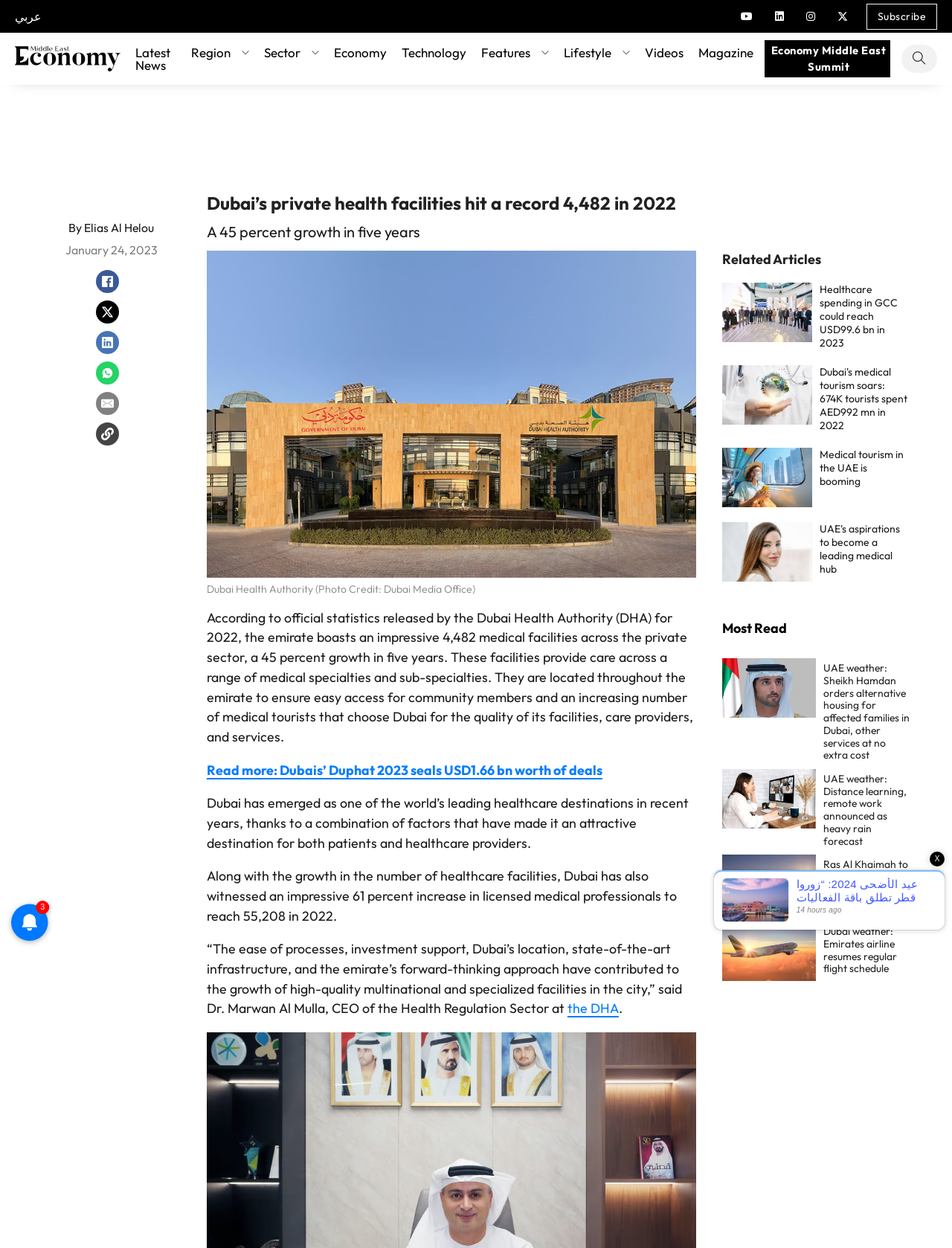What is the number of licensed medical professionals in Dubai in 2022?
Using the information presented in the image, please offer a detailed response to the question.

The article states, 'Along with the growth in the number of healthcare facilities, Dubai has also witnessed an impressive 61 percent increase in licensed medical professionals to reach 55,208 in 2022.'.